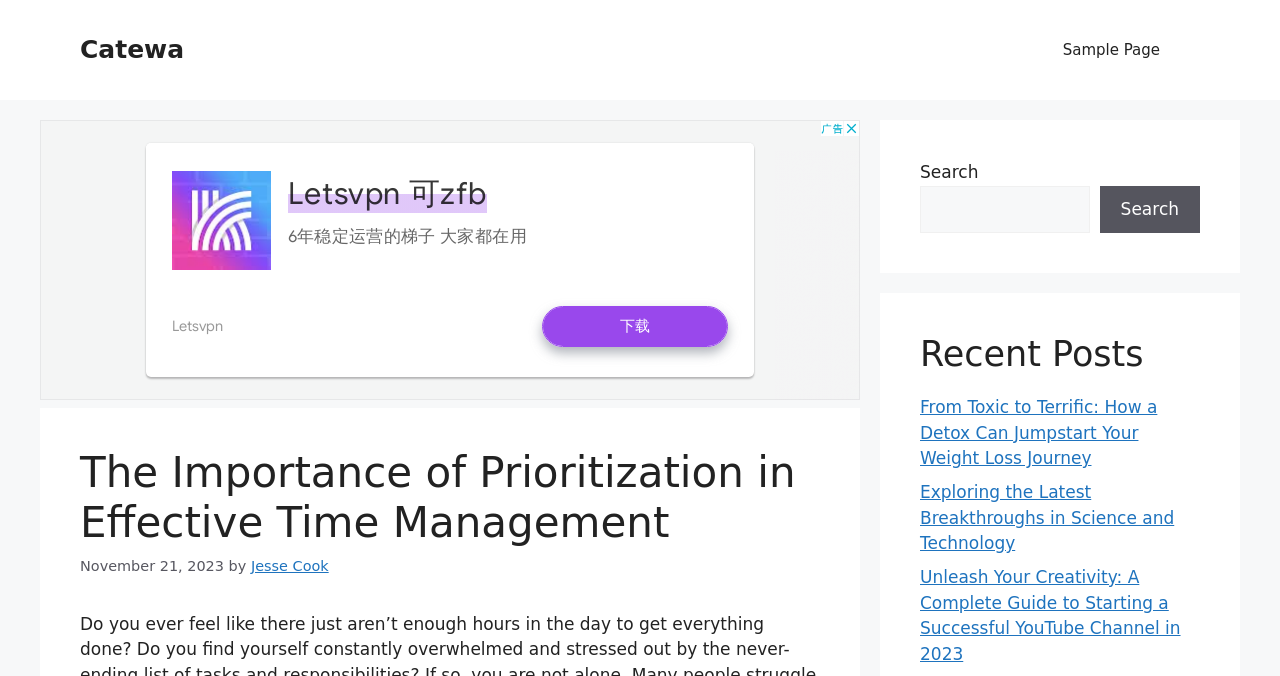Determine the bounding box coordinates in the format (top-left x, top-left y, bottom-right x, bottom-right y). Ensure all values are floating point numbers between 0 and 1. Identify the bounding box of the UI element described by: Catewa

[0.062, 0.052, 0.144, 0.095]